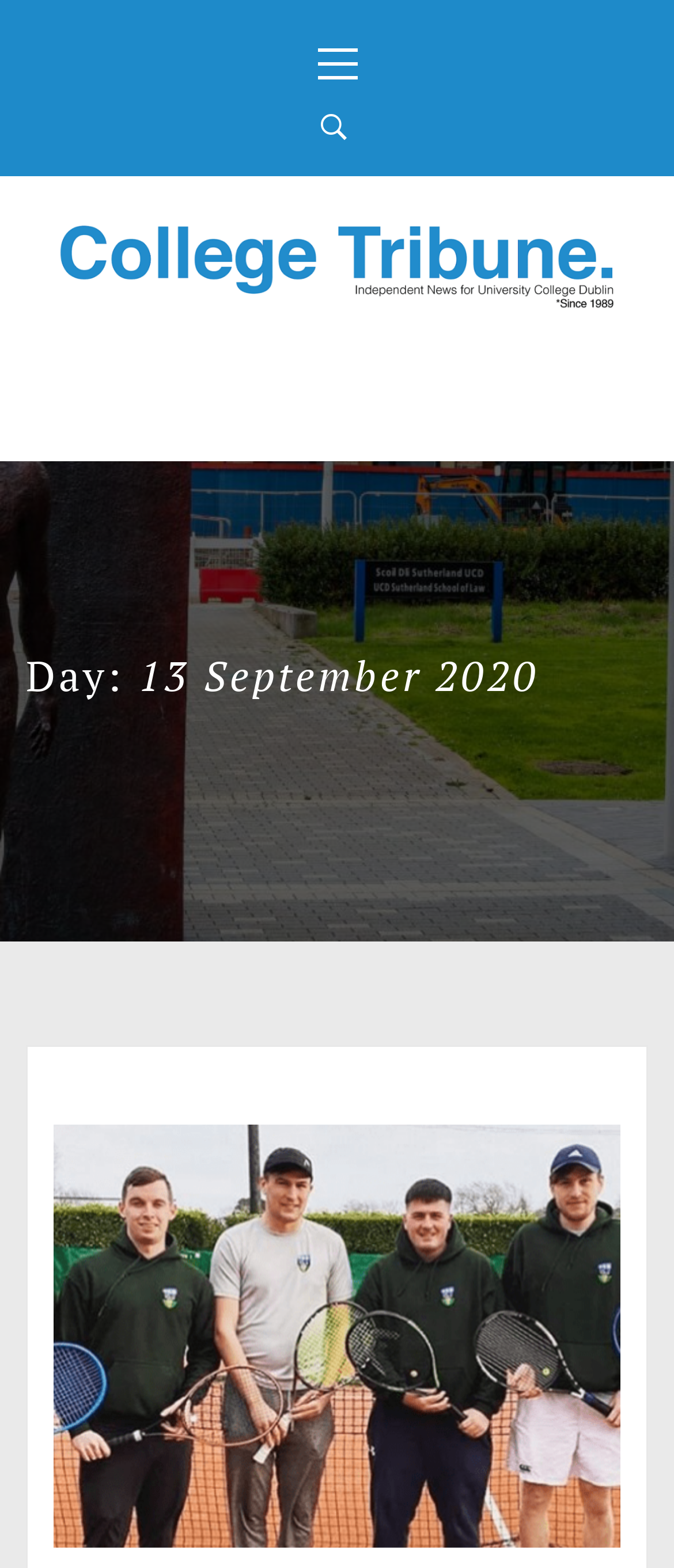Is the College Tribune logo an image?
Based on the visual details in the image, please answer the question thoroughly.

I inferred this answer by finding the image element with the text 'College Tribune' which suggests that the logo is an image.